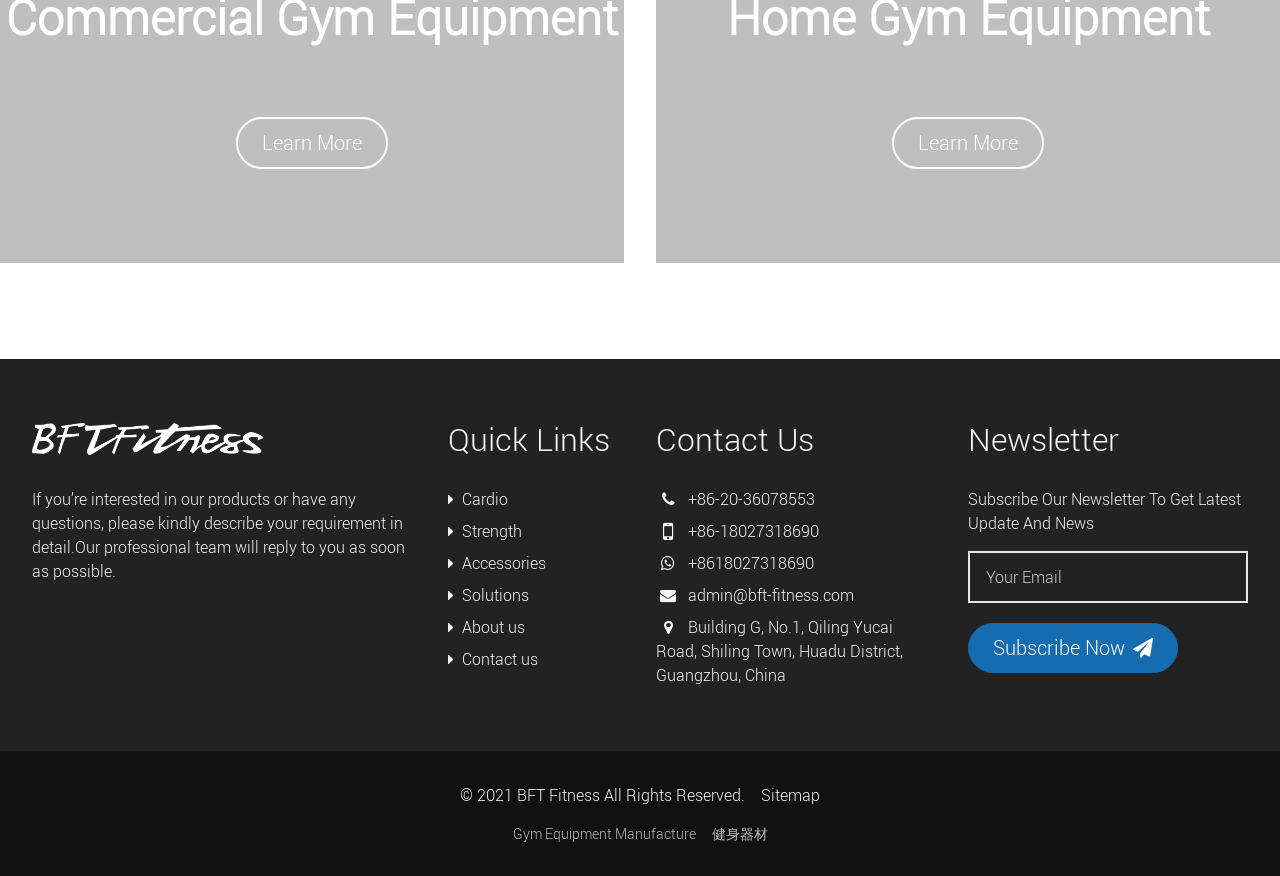Provide a brief response to the question below using a single word or phrase: 
What are the categories of products?

Cardio, Strength, Accessories, Solutions